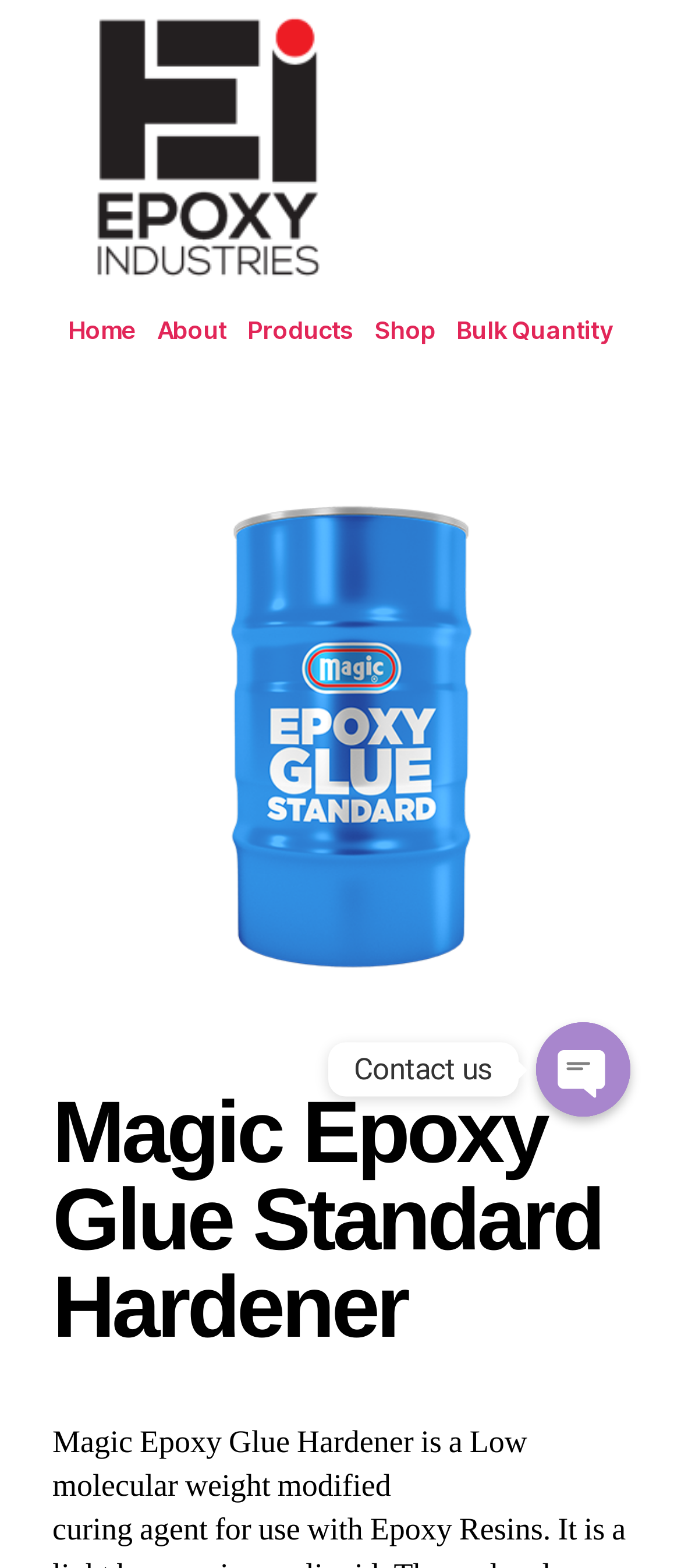Locate and generate the text content of the webpage's heading.

Magic Epoxy Glue Standard Hardener